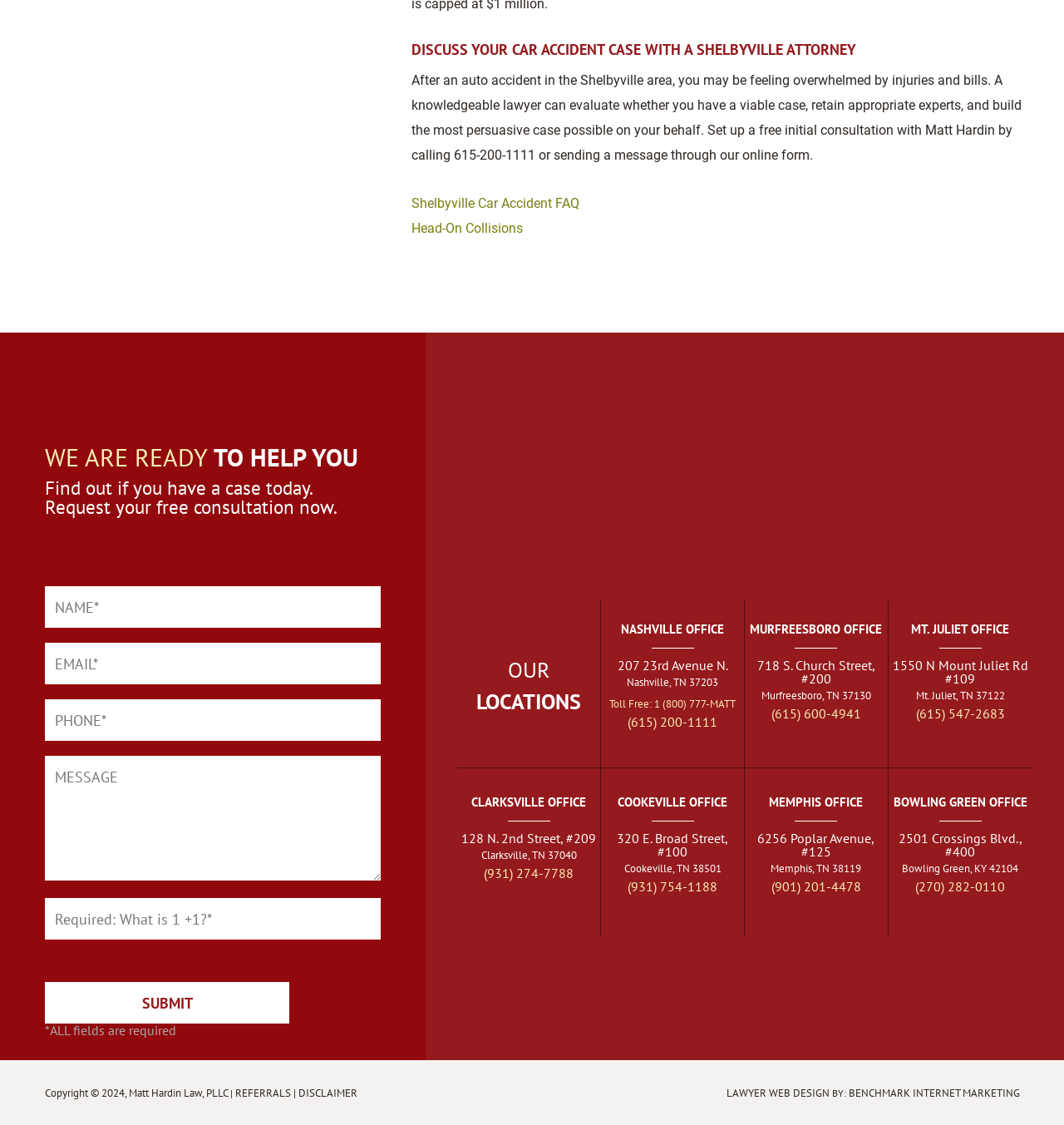Predict the bounding box coordinates of the UI element that matches this description: "alt="Matt Hardin Facebook"". The coordinates should be in the format [left, top, right, bottom] with each value between 0 and 1.

[0.451, 0.972, 0.479, 0.984]